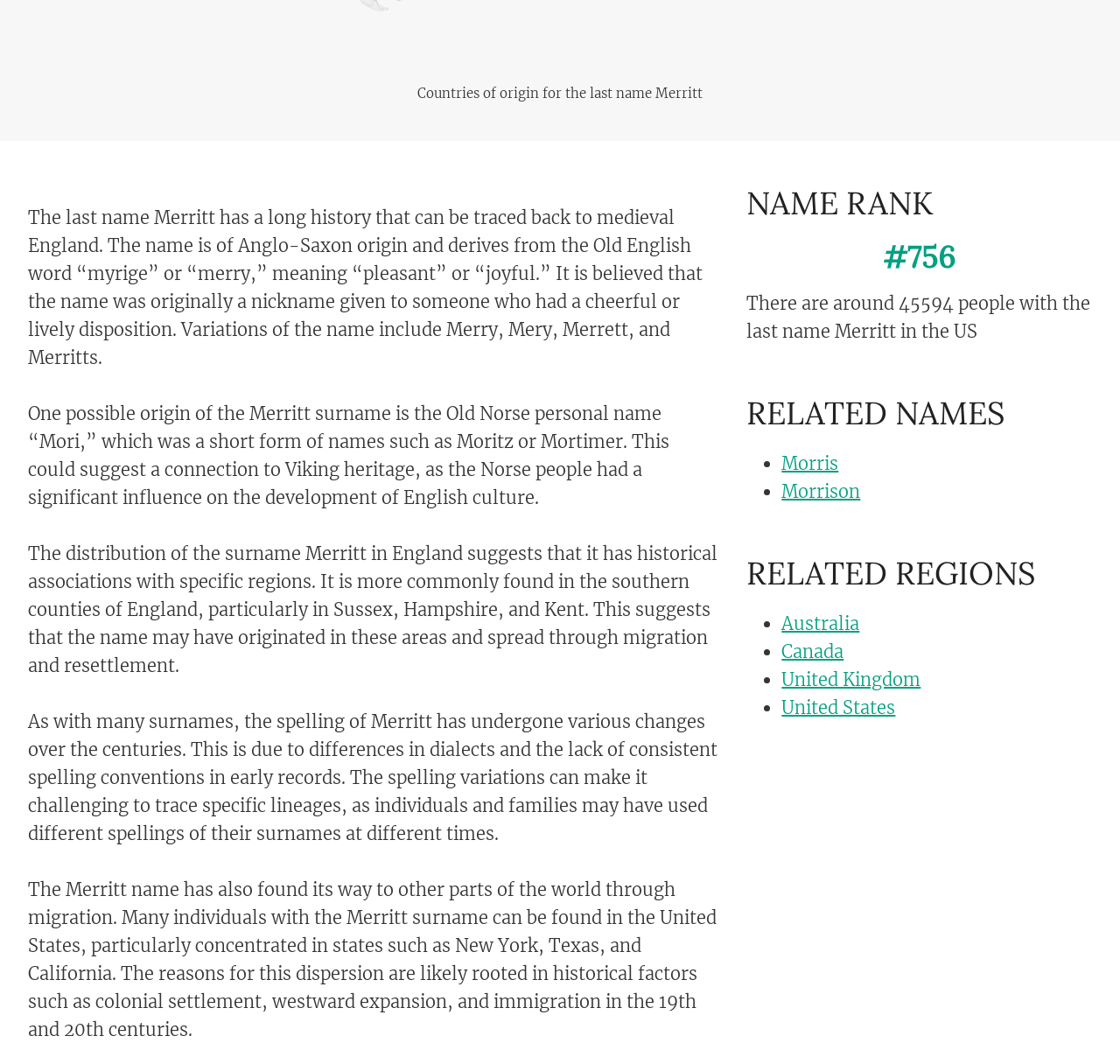Answer the question below using just one word or a short phrase: 
What is a possible Viking heritage connection for the Merritt surname?

Old Norse personal name 'Mori'